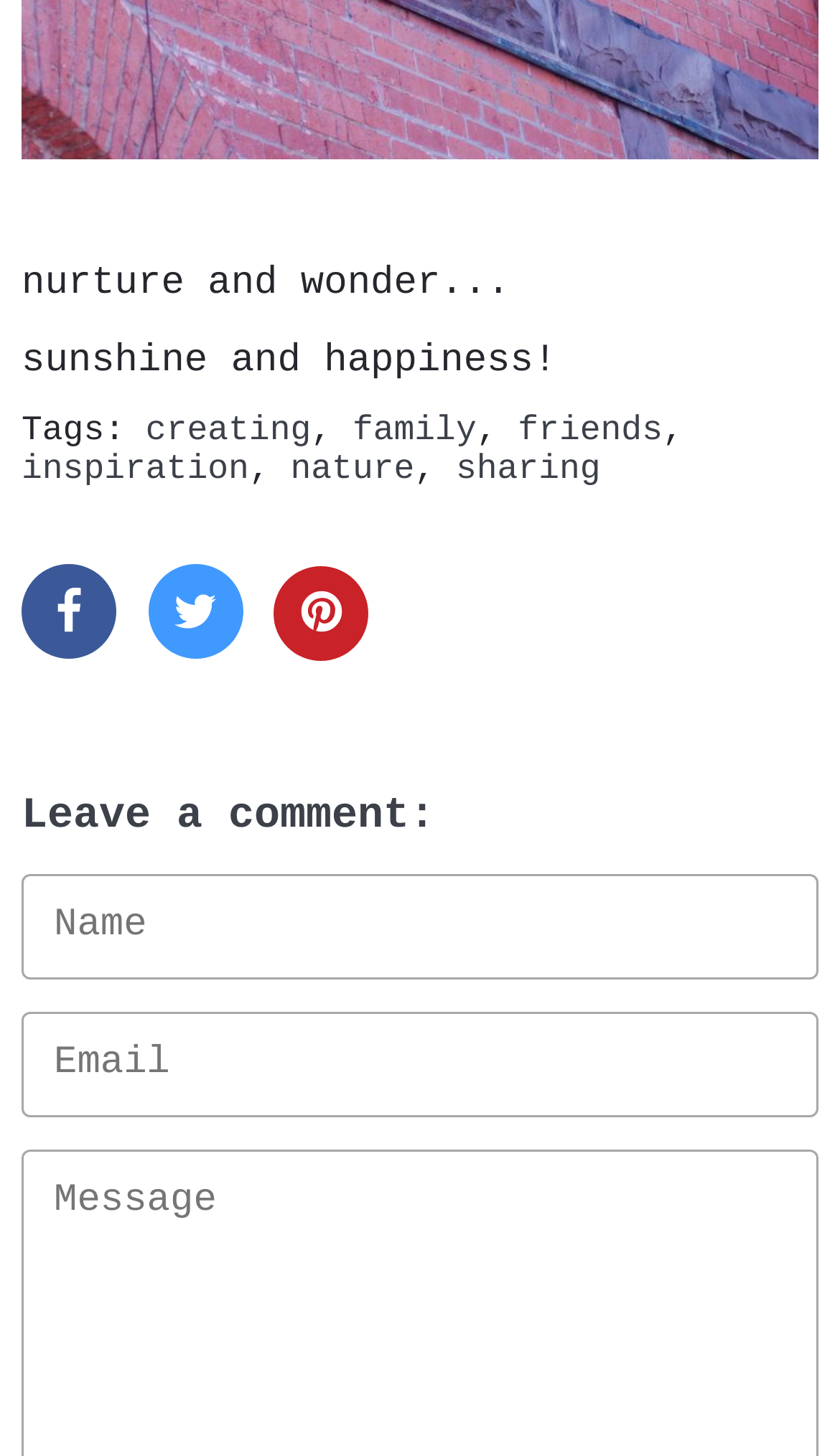Provide the bounding box coordinates of the section that needs to be clicked to accomplish the following instruction: "Click on the 'Leave a comment:' heading."

[0.026, 0.544, 0.974, 0.578]